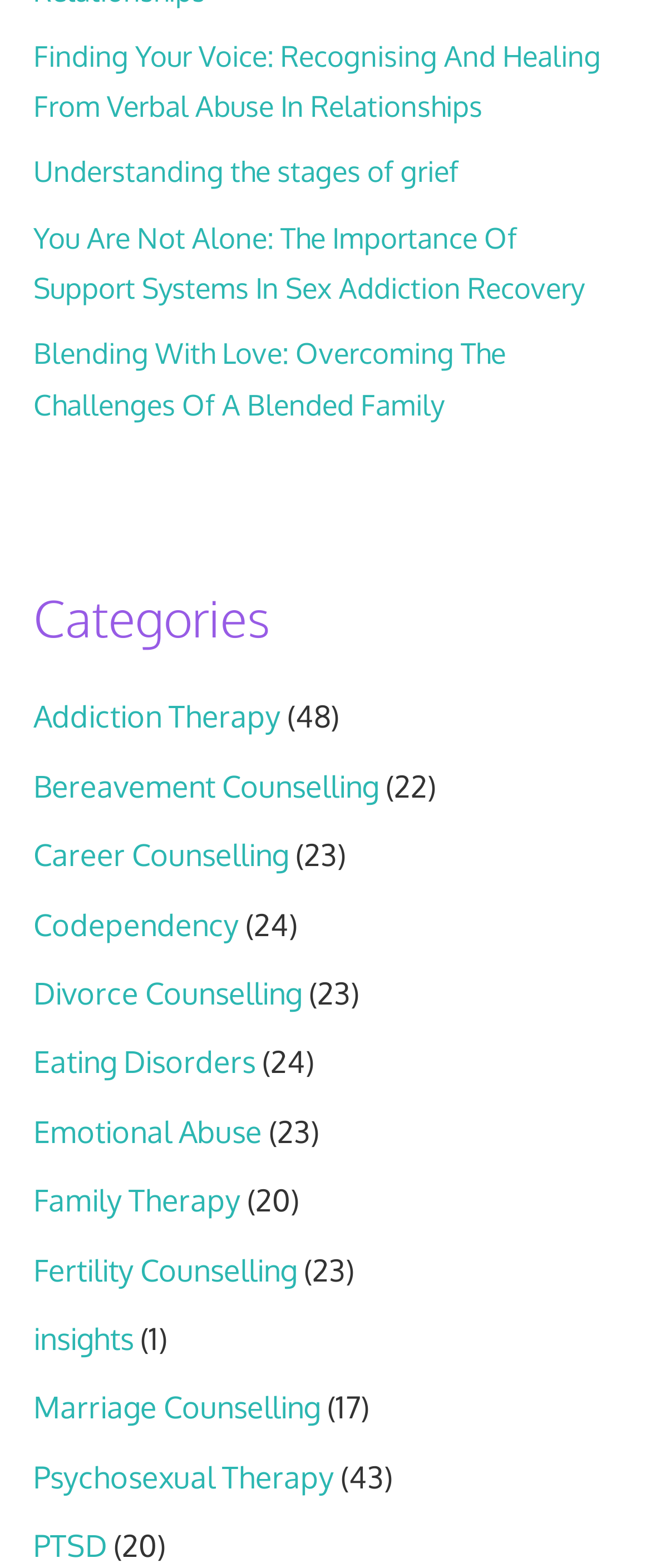Please indicate the bounding box coordinates for the clickable area to complete the following task: "Discover insights". The coordinates should be specified as four float numbers between 0 and 1, i.e., [left, top, right, bottom].

[0.051, 0.842, 0.205, 0.865]